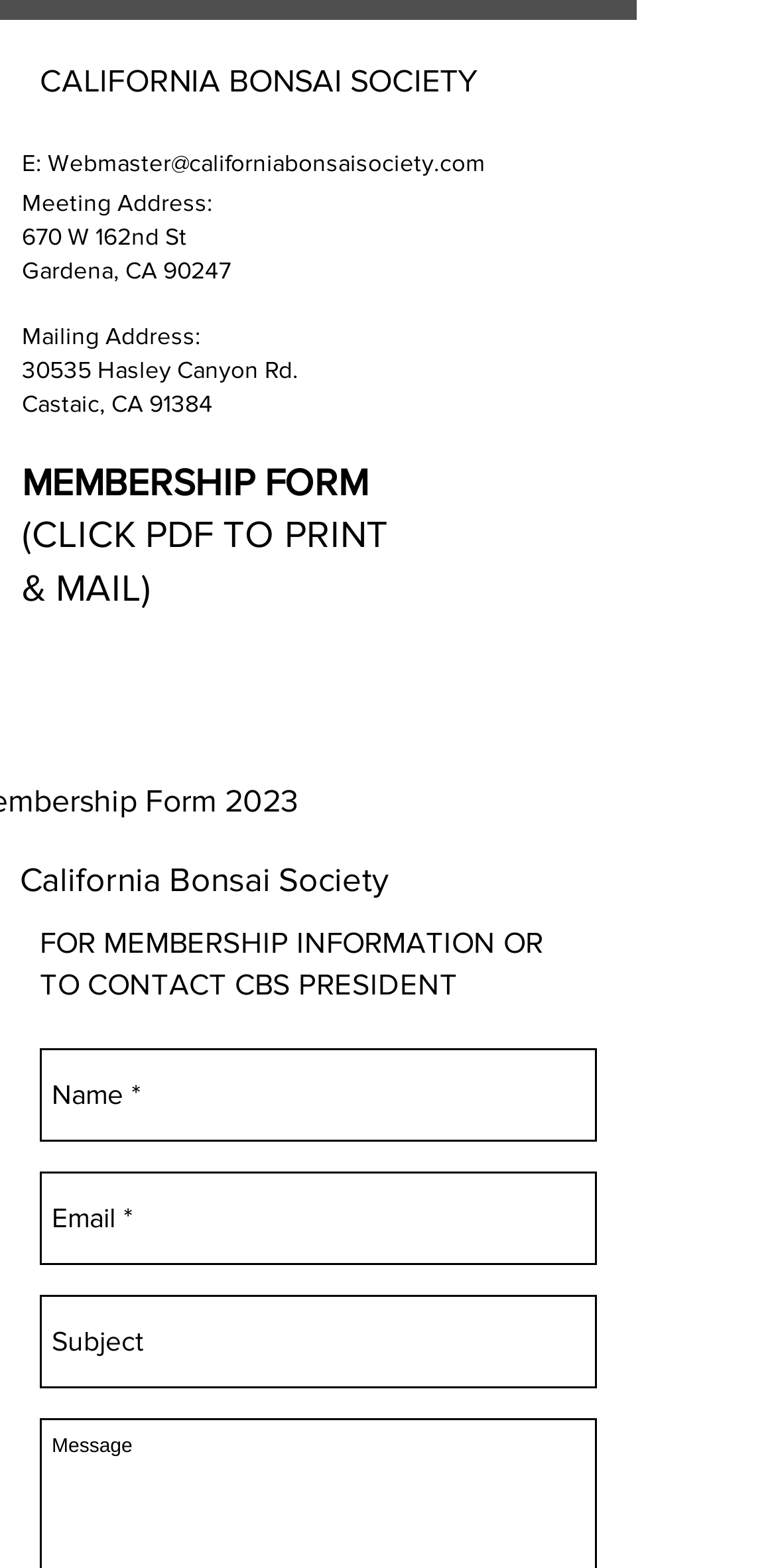Identify the bounding box coordinates of the area that should be clicked in order to complete the given instruction: "send a message to the CBS president". The bounding box coordinates should be four float numbers between 0 and 1, i.e., [left, top, right, bottom].

[0.051, 0.826, 0.769, 0.886]